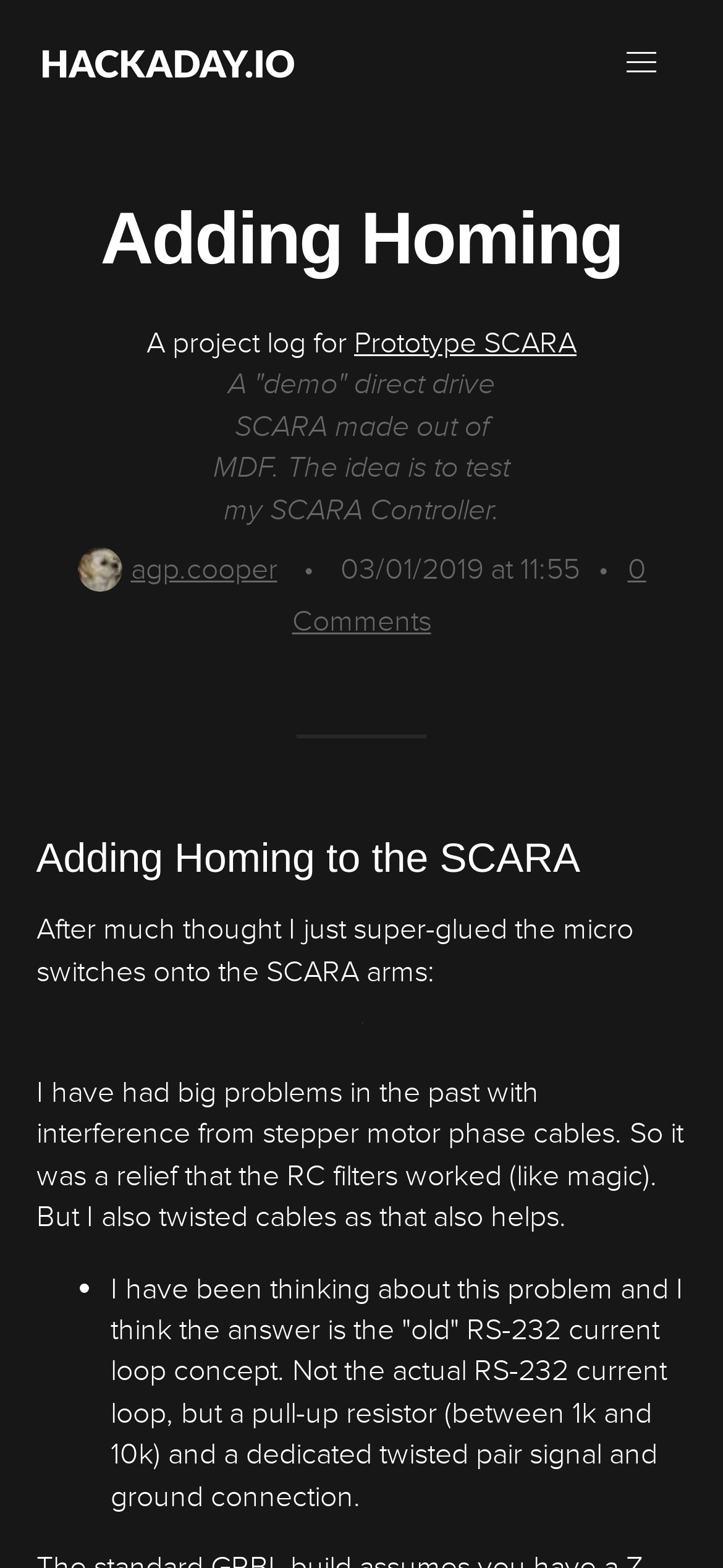Bounding box coordinates must be specified in the format (top-left x, top-left y, bottom-right x, bottom-right y). All values should be floating point numbers between 0 and 1. What are the bounding box coordinates of the UI element described as: Prototype SCARA

[0.49, 0.207, 0.797, 0.231]